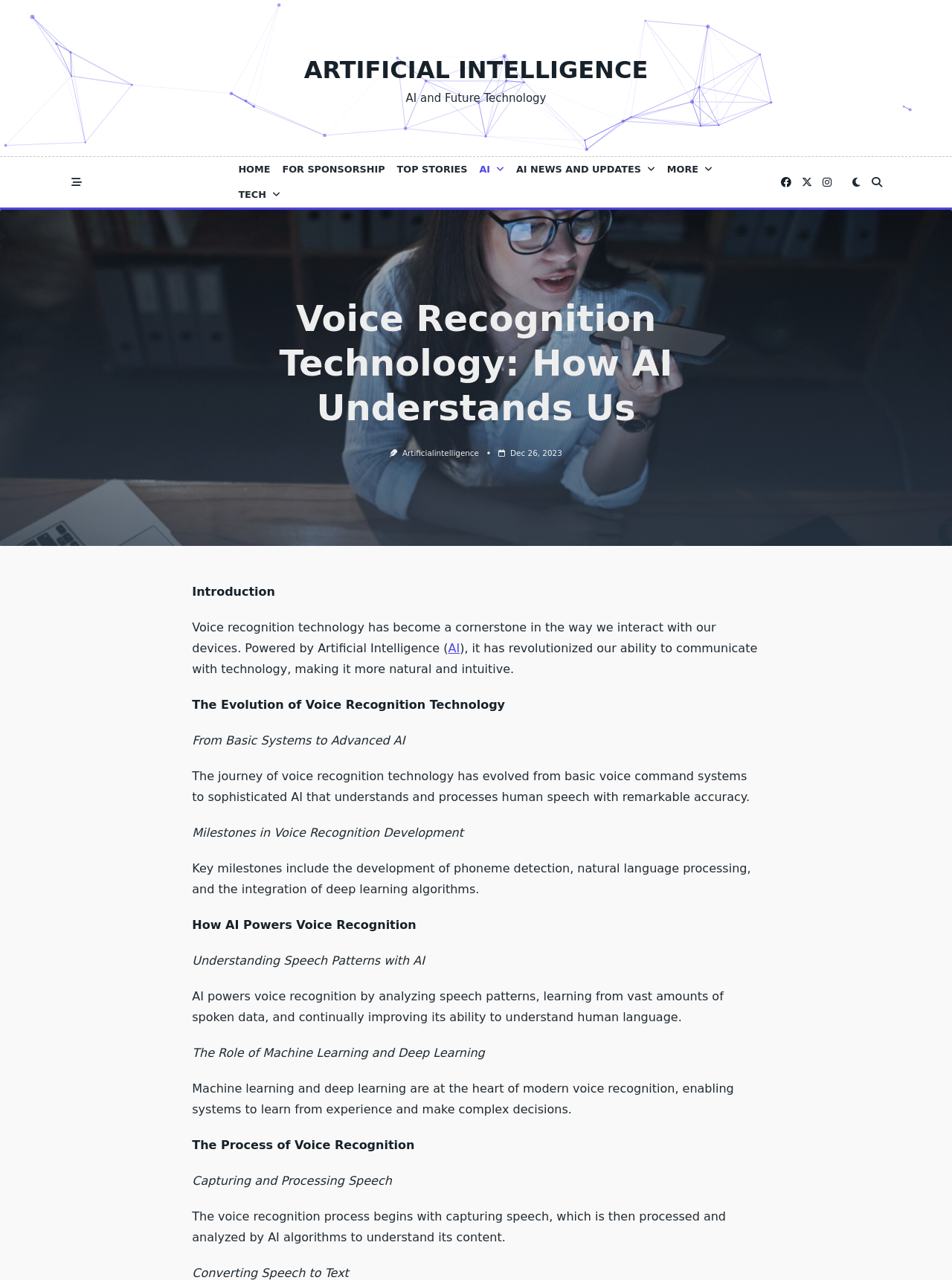Provide the bounding box coordinates for the UI element that is described by this text: "Dec 26, 2023Jan 9, 2024". The coordinates should be in the form of four float numbers between 0 and 1: [left, top, right, bottom].

[0.536, 0.35, 0.59, 0.357]